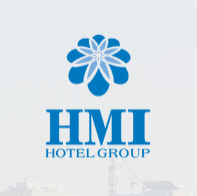Detail everything you observe in the image.

The image features the corporate logo of HMI Hotel Group, prominently displayed in a vibrant blue color. The design includes a stylized flower motif above the bold text "HMI HOTEL GROUP," which underscores the brand's identity and commitment to hospitality. The logo's clean and contemporary aesthetic reflects the company's values of unity and diversity, aligning with their philosophy of fostering a welcoming and inclusive environment. The background appears light, further enhancing the visibility of the logo and contributing to a professional presentation.